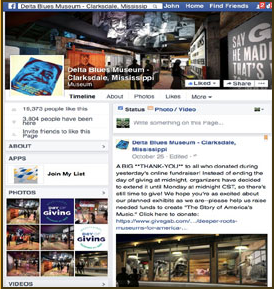What type of music is celebrated in the museum?
Answer the question with a single word or phrase derived from the image.

Blues